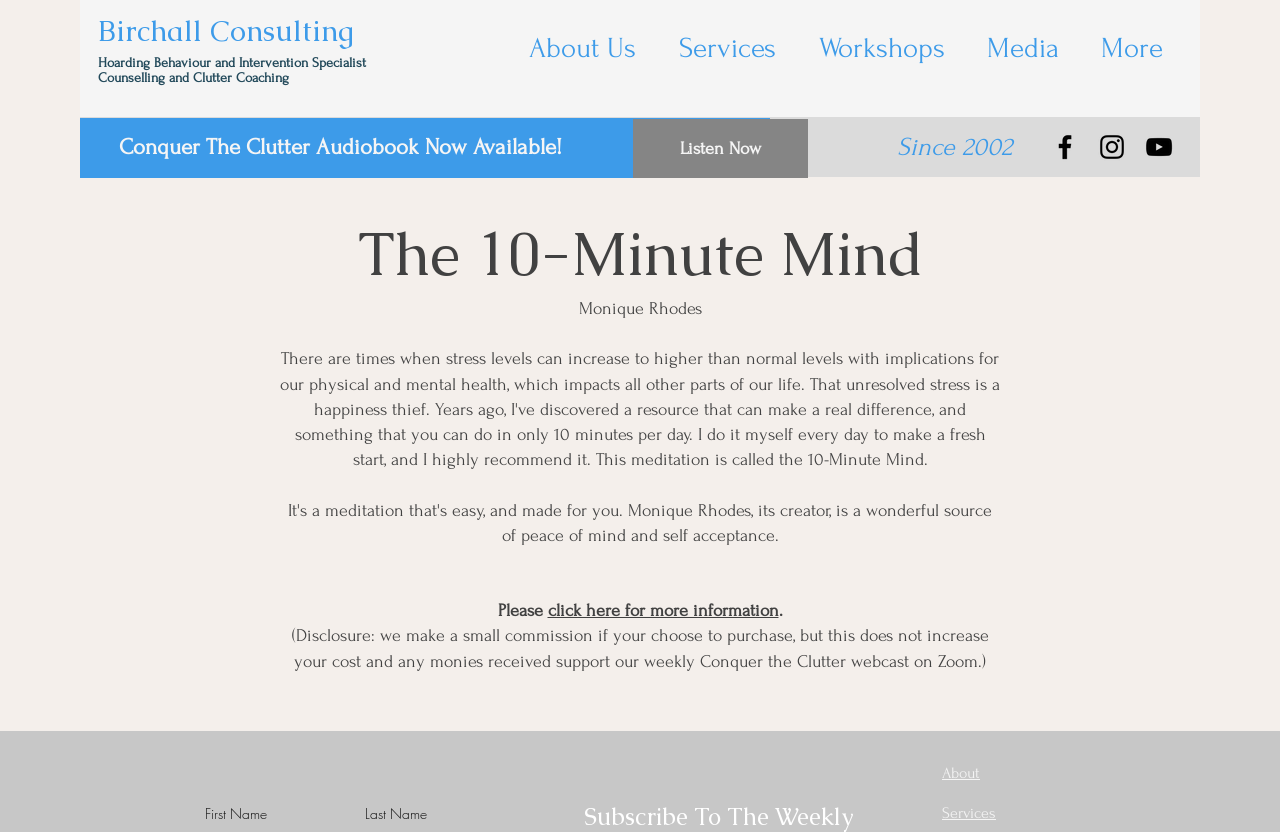Identify the bounding box coordinates for the region to click in order to carry out this instruction: "Click here for more information about Monique Rhodes". Provide the coordinates using four float numbers between 0 and 1, formatted as [left, top, right, bottom].

[0.428, 0.723, 0.608, 0.745]